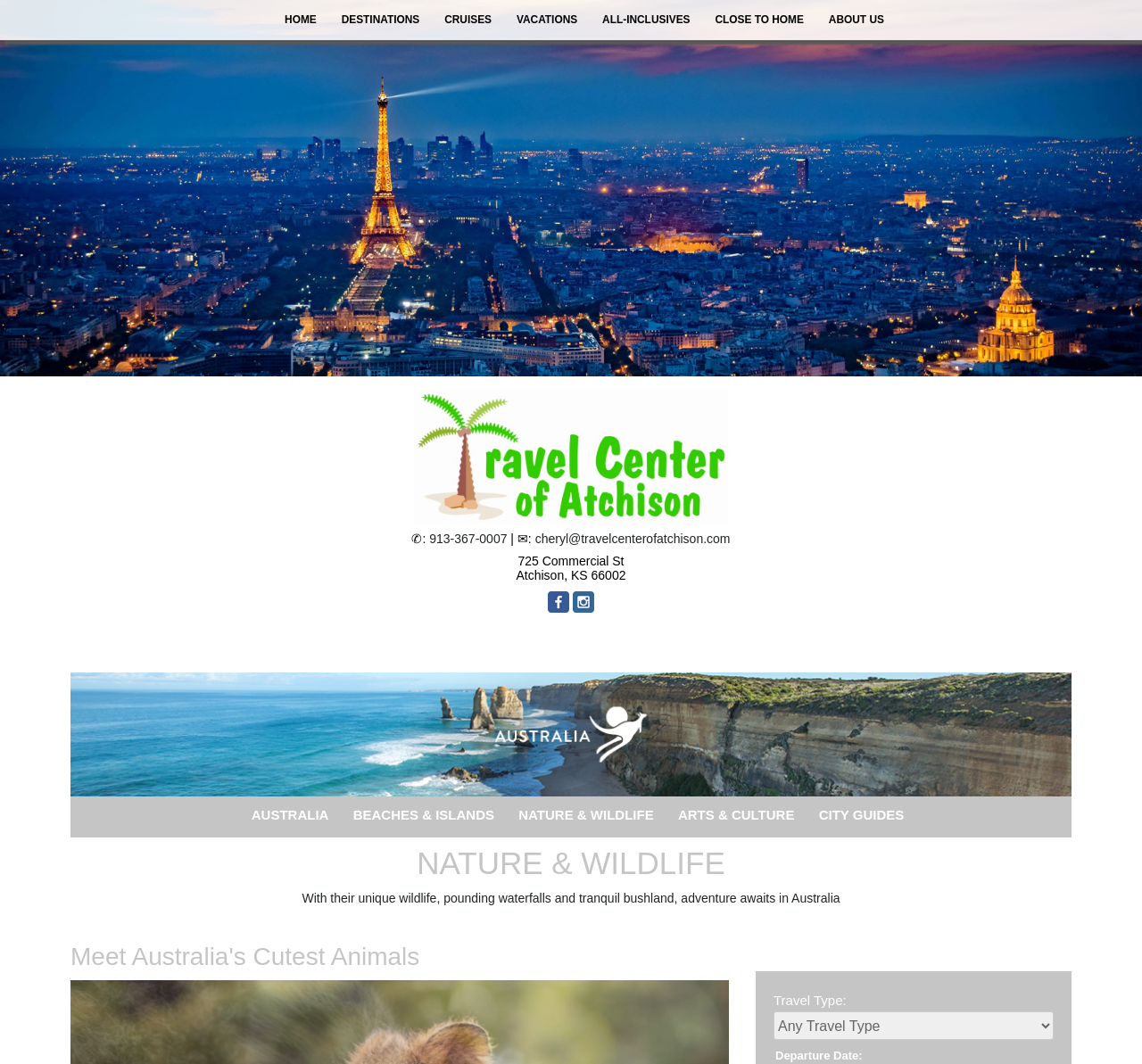What type of vacation is being described in the main content?
Look at the image and respond to the question as thoroughly as possible.

The main content of the page is describing a type of vacation, which is indicated by the heading 'NATURE & WILDLIFE' and the subsequent text describing the unique wildlife and natural features of Australia.